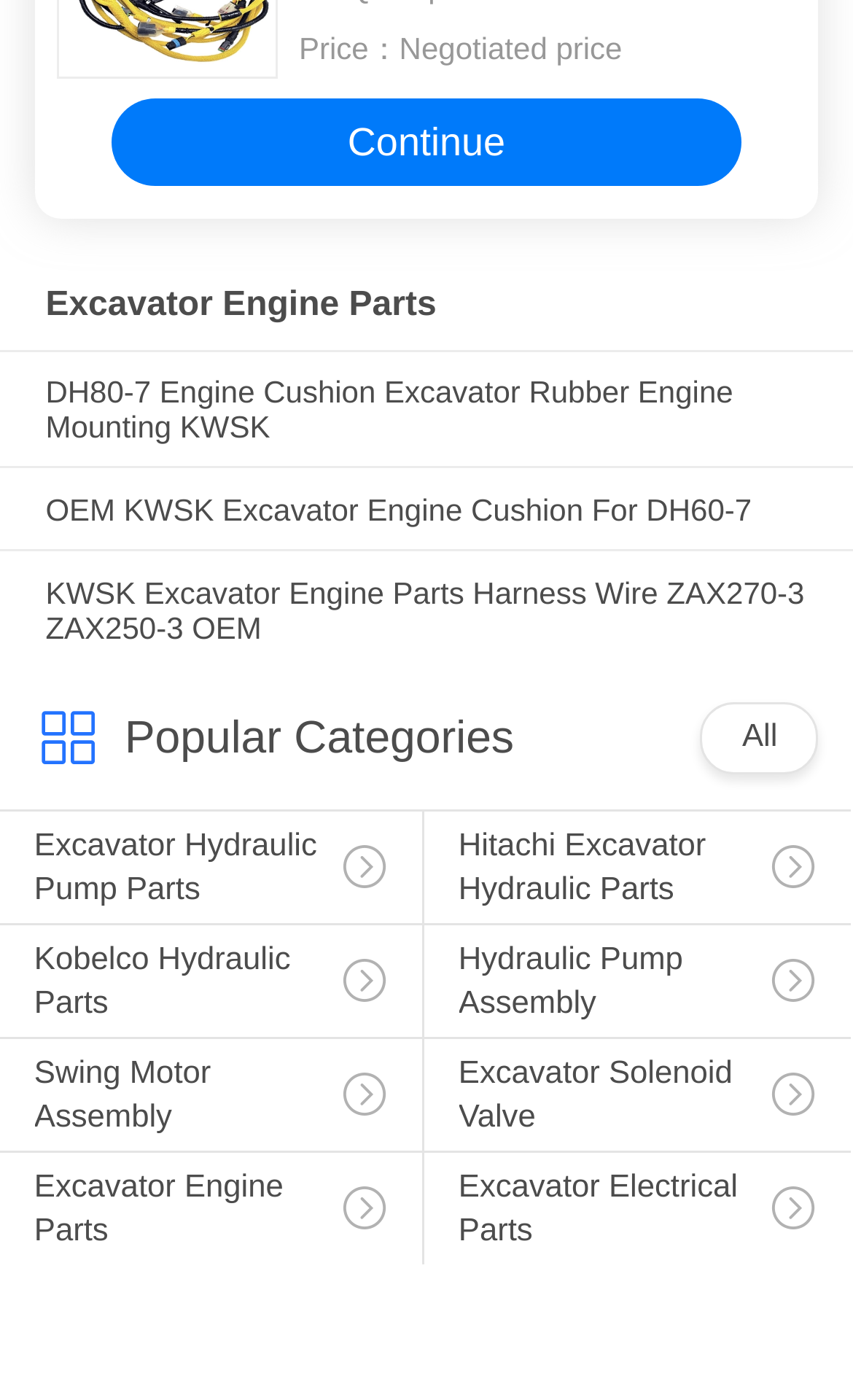Locate the bounding box coordinates of the element that should be clicked to execute the following instruction: "Click on 'Continue'".

[0.132, 0.07, 0.868, 0.133]